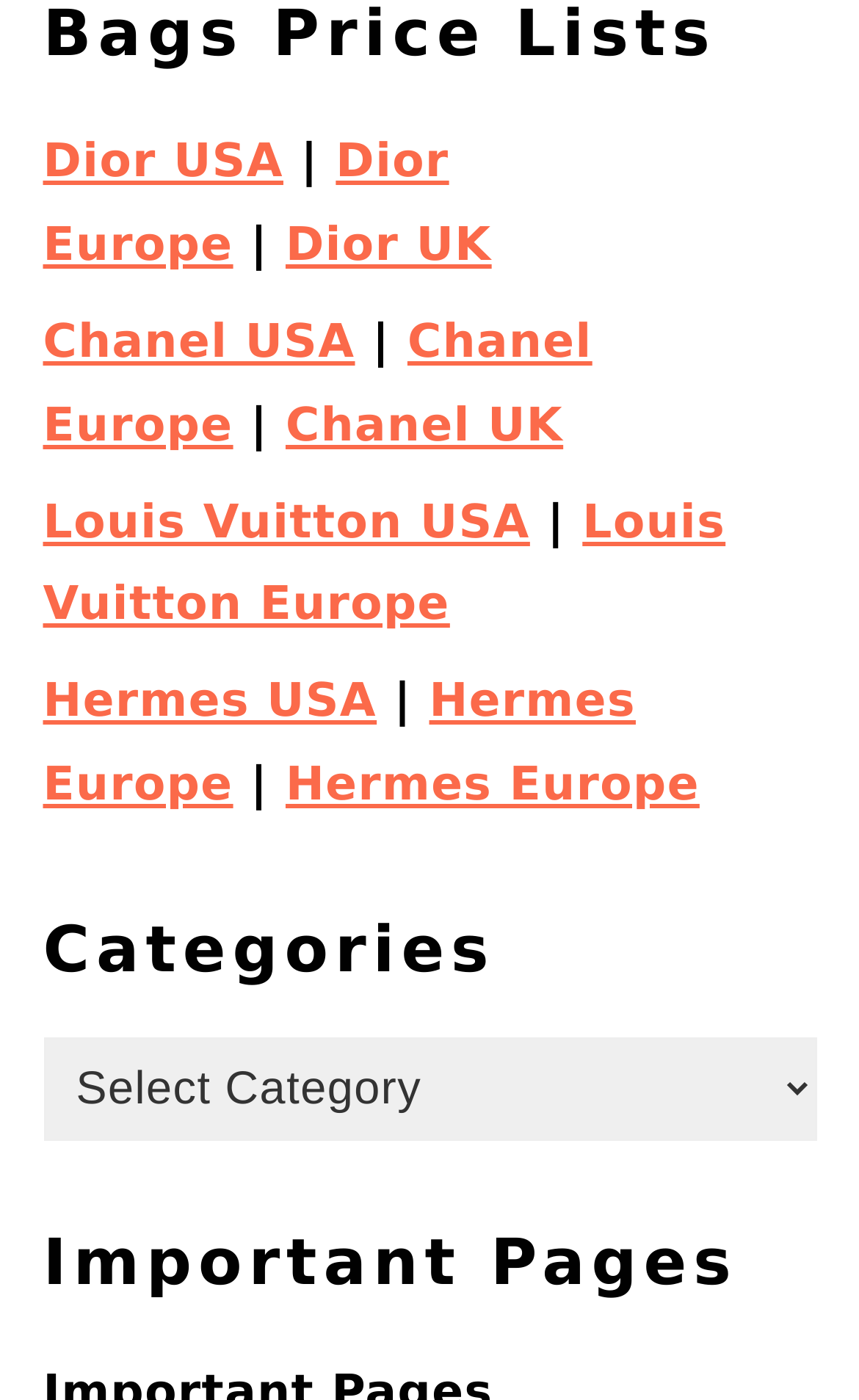Given the webpage screenshot and the description, determine the bounding box coordinates (top-left x, top-left y, bottom-right x, bottom-right y) that define the location of the UI element matching this description: Hermes Europe

[0.05, 0.482, 0.74, 0.579]